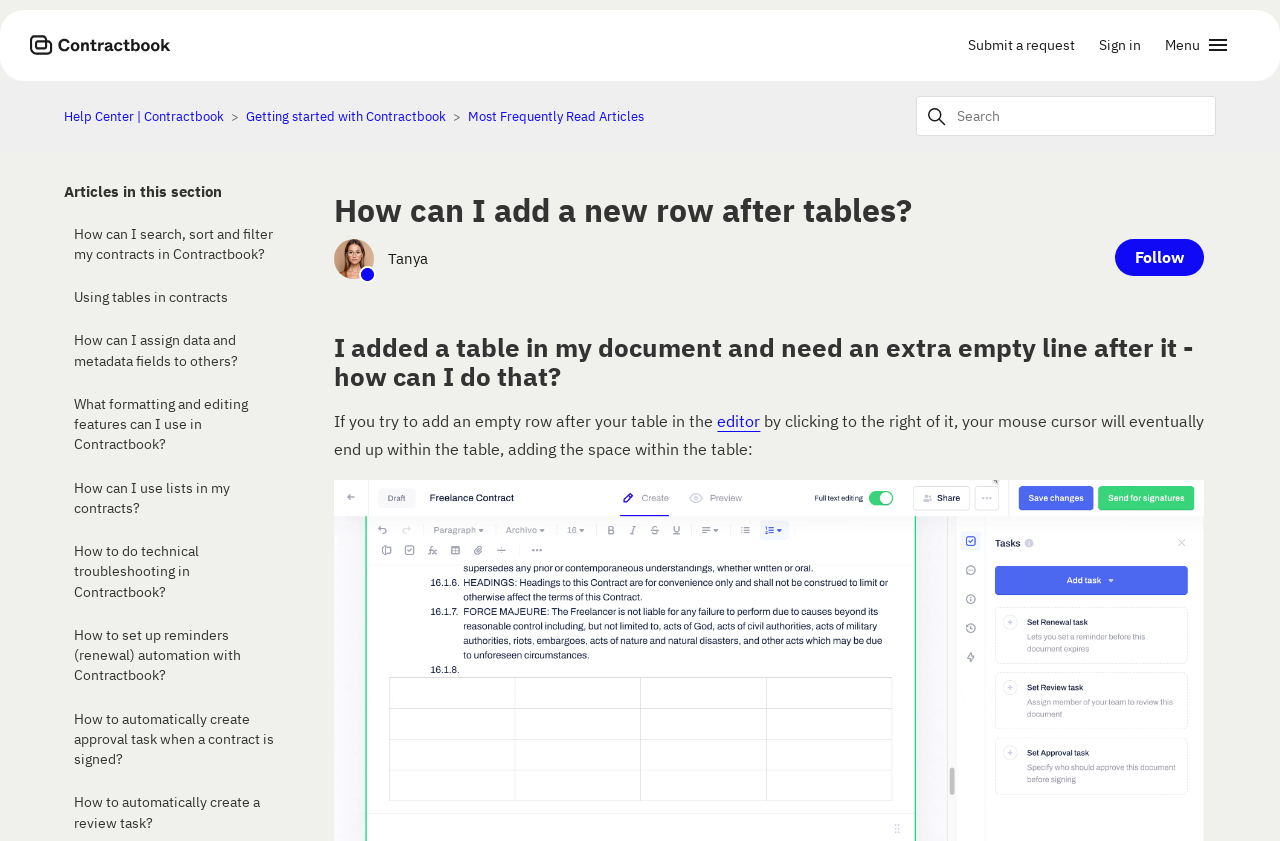Generate a comprehensive description of the webpage.

The webpage is a help center article from Contractbook, with a title "How can I add a new row after tables?" at the top. The page has a navigation menu at the top right corner, consisting of a "Sign in" button, a "Menu" link, and a "Submit a request" link. 

Below the navigation menu, there is a search bar with a search icon and a search box where users can input their queries. The search bar is accompanied by a list of suggested articles, including "How can I search, sort and filter my contracts in Contractbook?", "Using tables in contracts", and several others.

The main content of the article is divided into sections. The first section has a heading "How can I add a new row after tables?" followed by a brief description of the issue, which is adding an extra empty line after a table in a document. The text explains that if you try to add an empty row after your table in the editor by clicking to the right of it, your mouse cursor will eventually end up within the table, adding the space within the table.

There are several images on the page, including a logo for the Help Center, an icon for the search bar, and an image next to the author's name, "Tanya". The page also has a "Follow Article" button at the bottom right corner of the main content section.